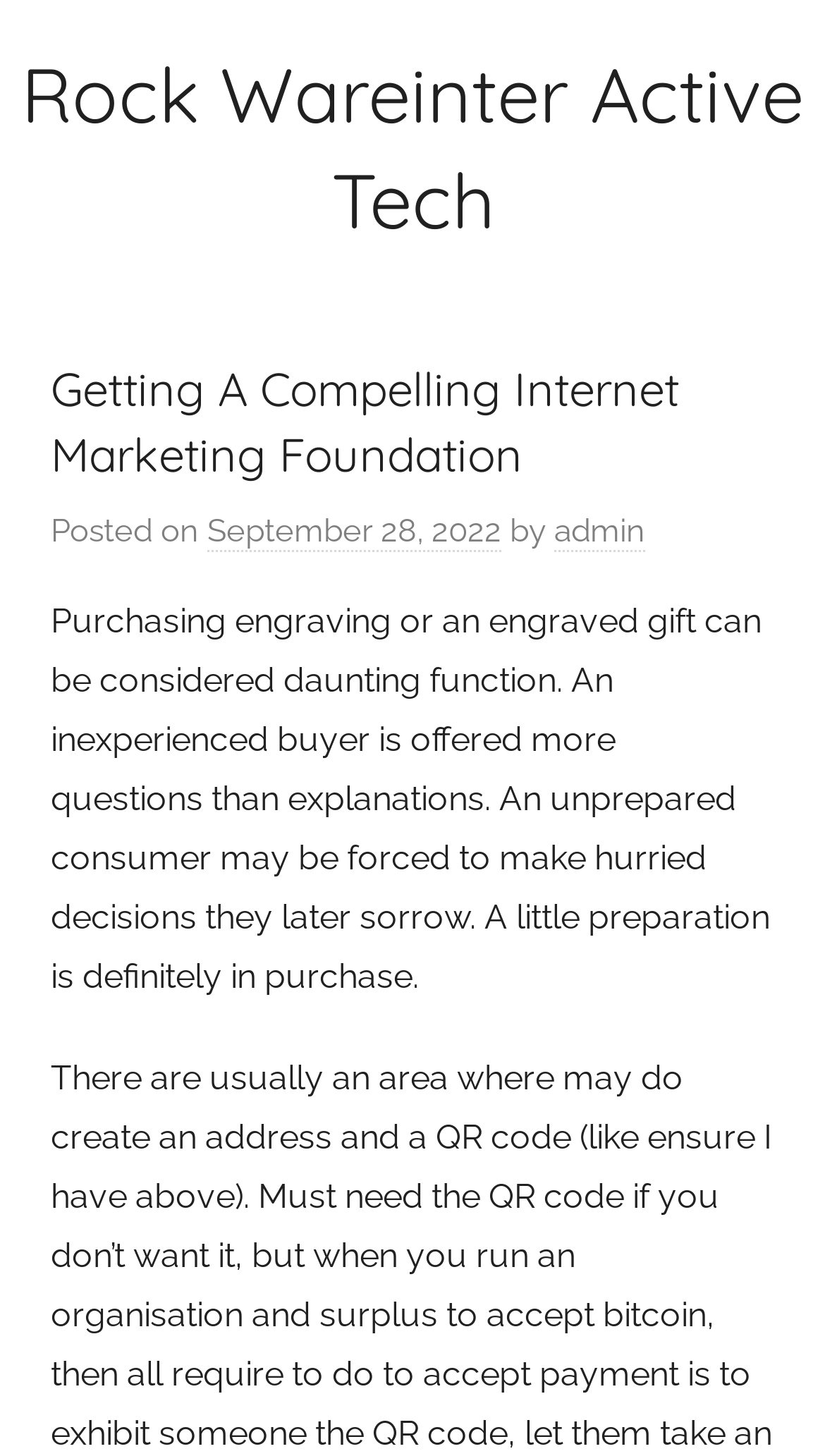Offer an in-depth caption of the entire webpage.

The webpage is about getting a compelling internet marketing foundation, with a focus on Rock Wareinter Active Tech. At the top, there is a header section that spans almost the entire width of the page, containing the title "Getting A Compelling Internet Marketing Foundation" in a prominent heading. Below the title, there is a section with the text "Posted on" followed by a link to the date "September 28, 2022", and then the text "by" followed by a link to the author "admin". 

Below this section, there is a large block of text that occupies most of the page, discussing the challenges of purchasing engraving or an engraved gift, and the importance of preparation to avoid making hurried decisions. This text is positioned in the middle of the page, leaving some space on the left and right sides.